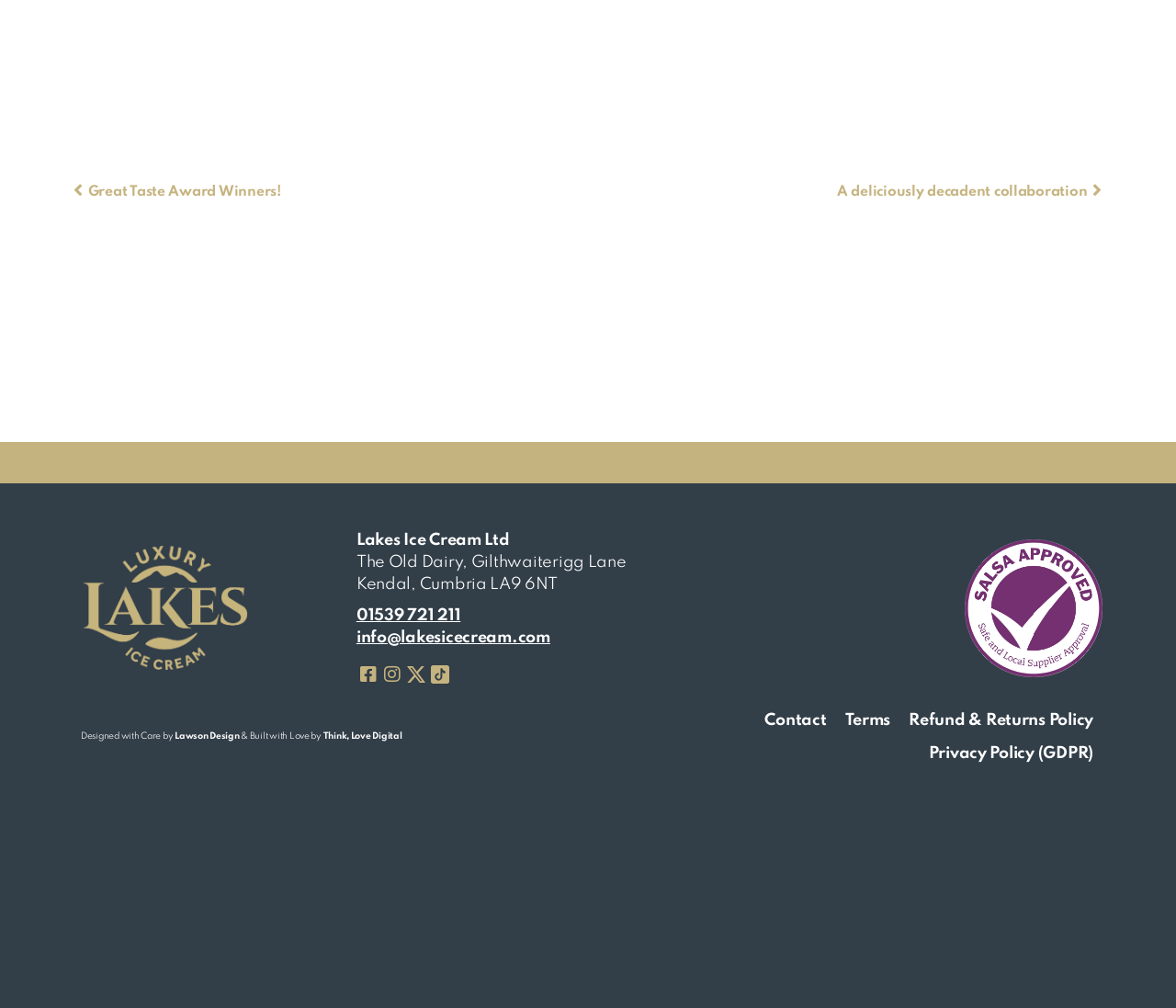What social media platforms are linked?
Refer to the image and respond with a one-word or short-phrase answer.

Facebook, Instagram, Tik-tok